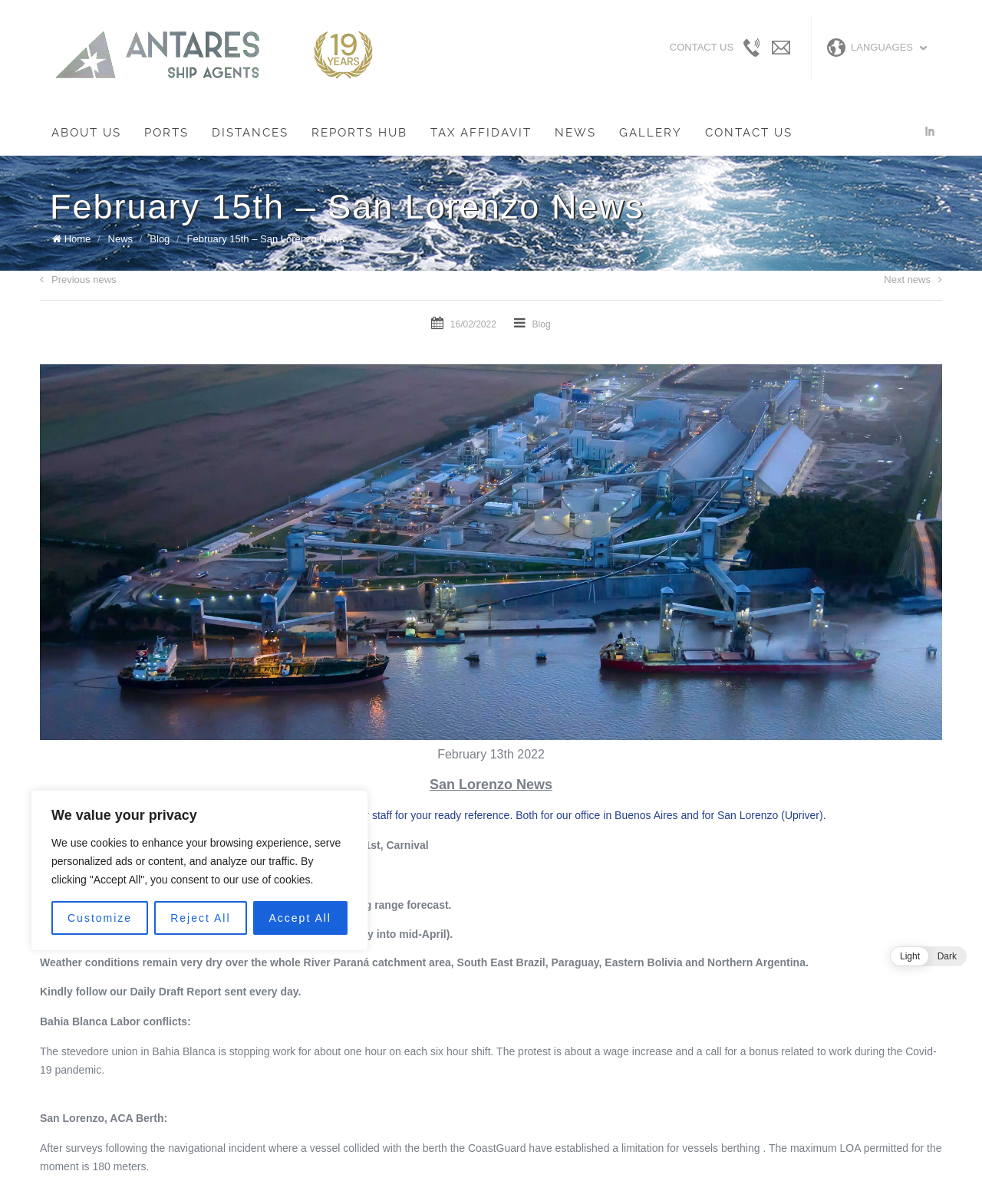What is the date of the news?
Answer with a single word or short phrase according to what you see in the image.

February 15th, 2022